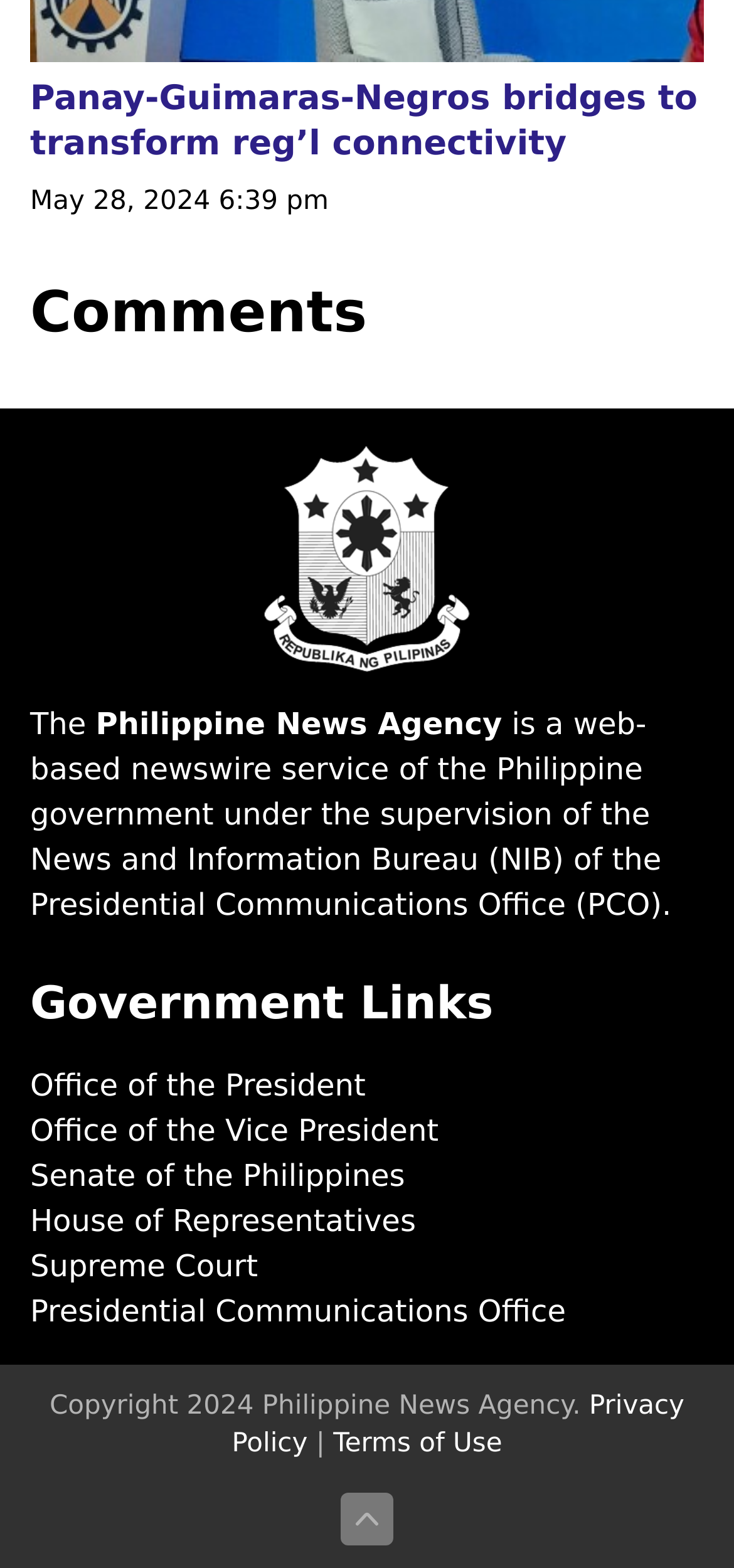Identify the bounding box coordinates for the region to click in order to carry out this instruction: "Open spot_img". Provide the coordinates using four float numbers between 0 and 1, formatted as [left, top, right, bottom].

None